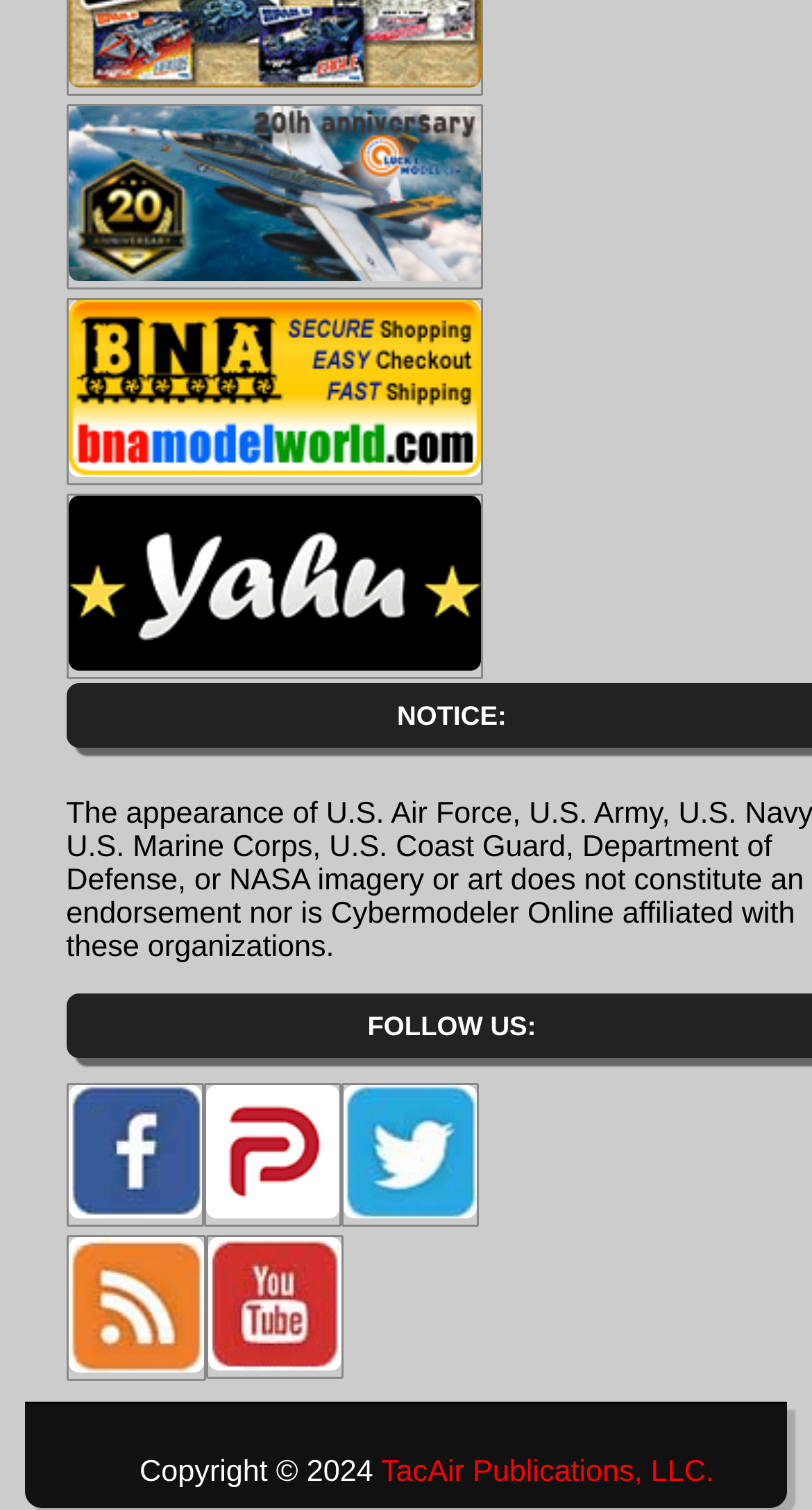Find and indicate the bounding box coordinates of the region you should select to follow the given instruction: "follow on Facebook".

[0.081, 0.718, 0.251, 0.813]